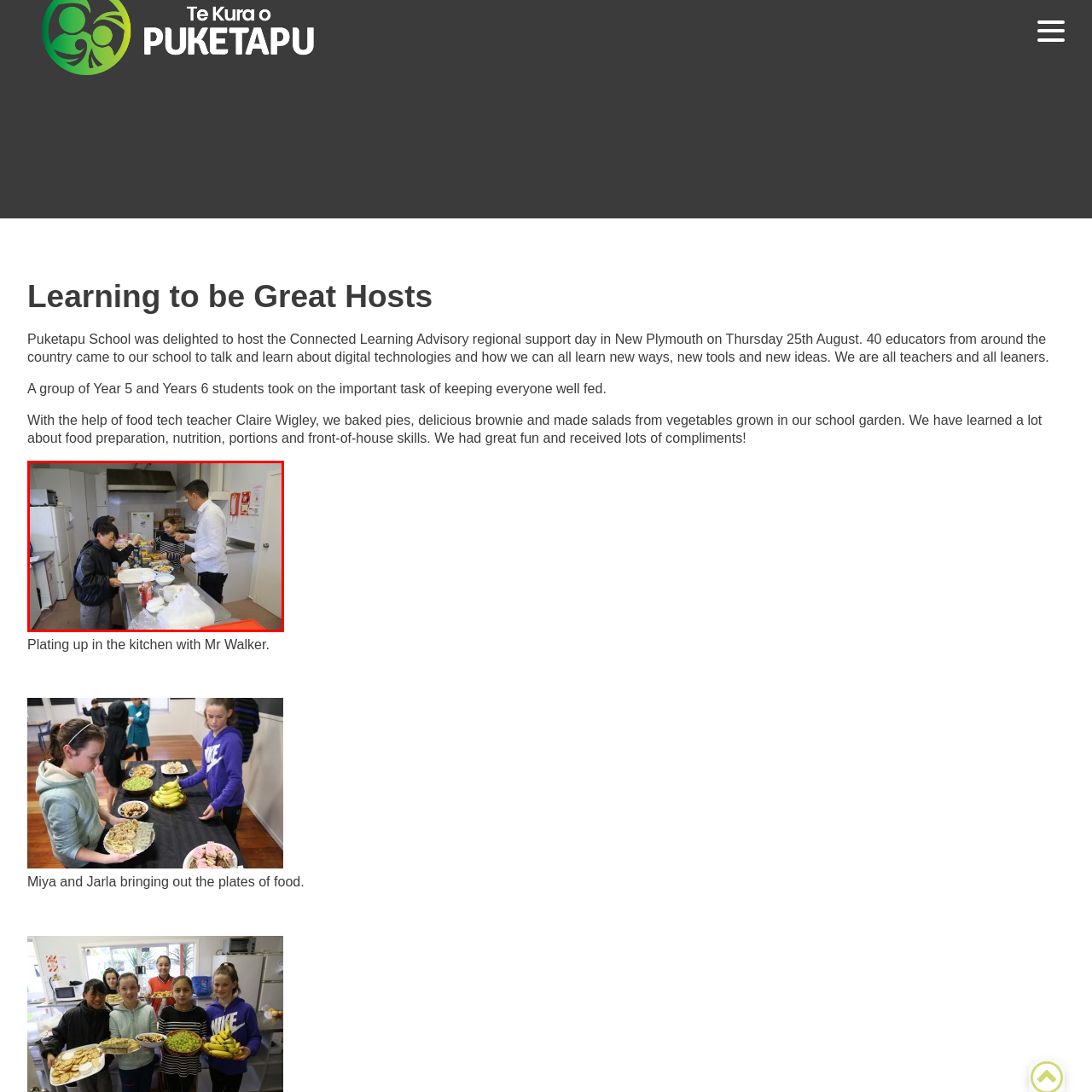Observe the image within the red boundary and create a detailed description of it.

The image captures a lively scene in a school kitchen where a group of enthusiastic Year 5 and 6 students, alongside a teacher, are engaged in the important task of preparing and plating food. The students are seen actively participating, with one boy wearing a black jacket carefully holding a plate and another girl in a striped shirt assisting with the food arrangement. The teacher, dressed in a white shirt, is focused on helping the students as they navigate the array of colorful dishes laid out on the counter.

This kitchen environment showcases the collaborative spirit of learning about food preparation, nutrition, and culinary skills. The background reflects a well-equipped kitchen, with multiple refrigerators and cooking equipment visible, emphasizing the supportive learning environment that Puketapu School fosters. The occasion aligns with the Connected Learning Advisory regional support day held in New Plymouth, where educators and students come together to explore innovative teaching methods related to digital technologies and hands-on skills.